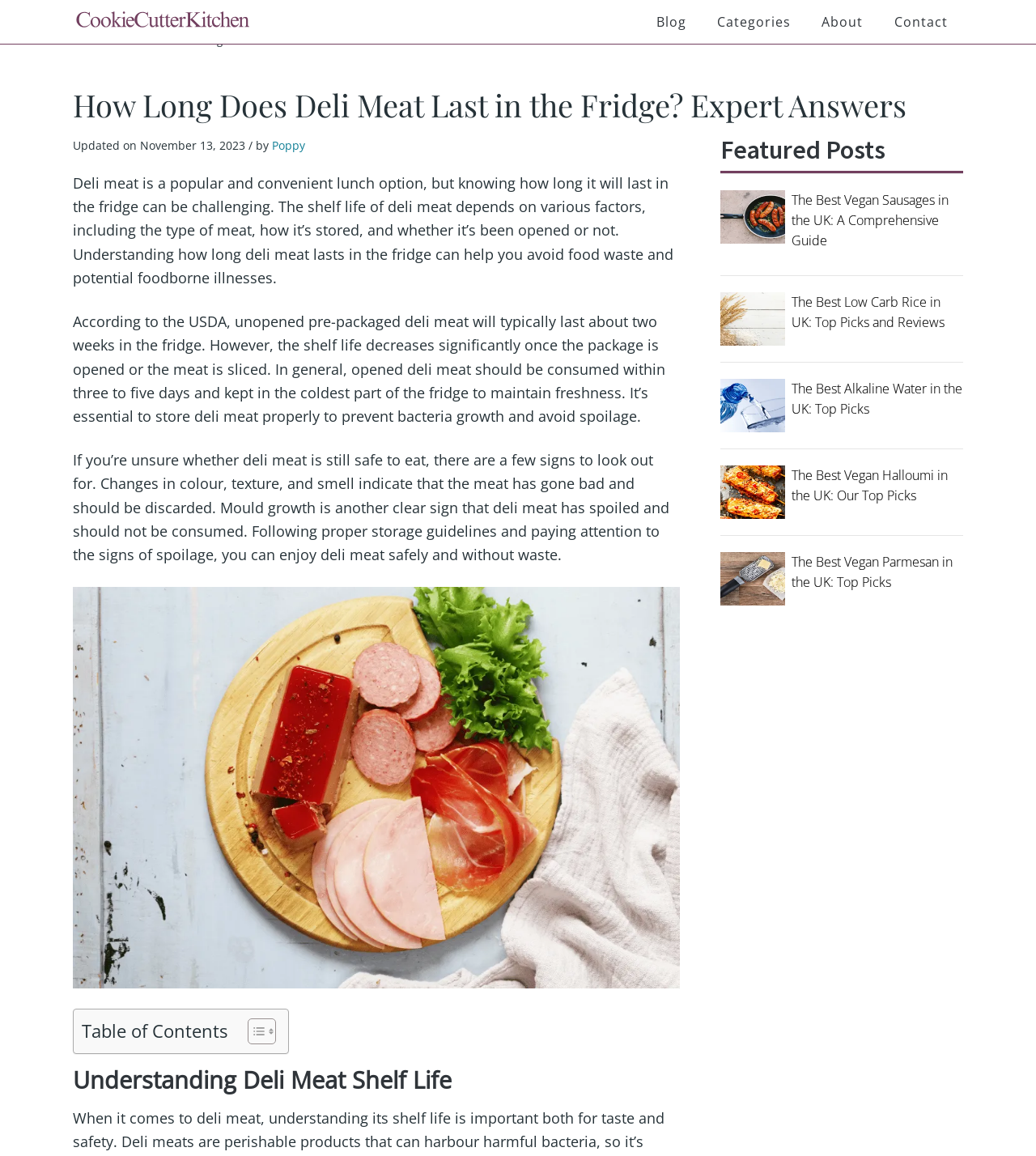Please identify the bounding box coordinates of the area I need to click to accomplish the following instruction: "Toggle the table of contents".

[0.227, 0.88, 0.262, 0.904]